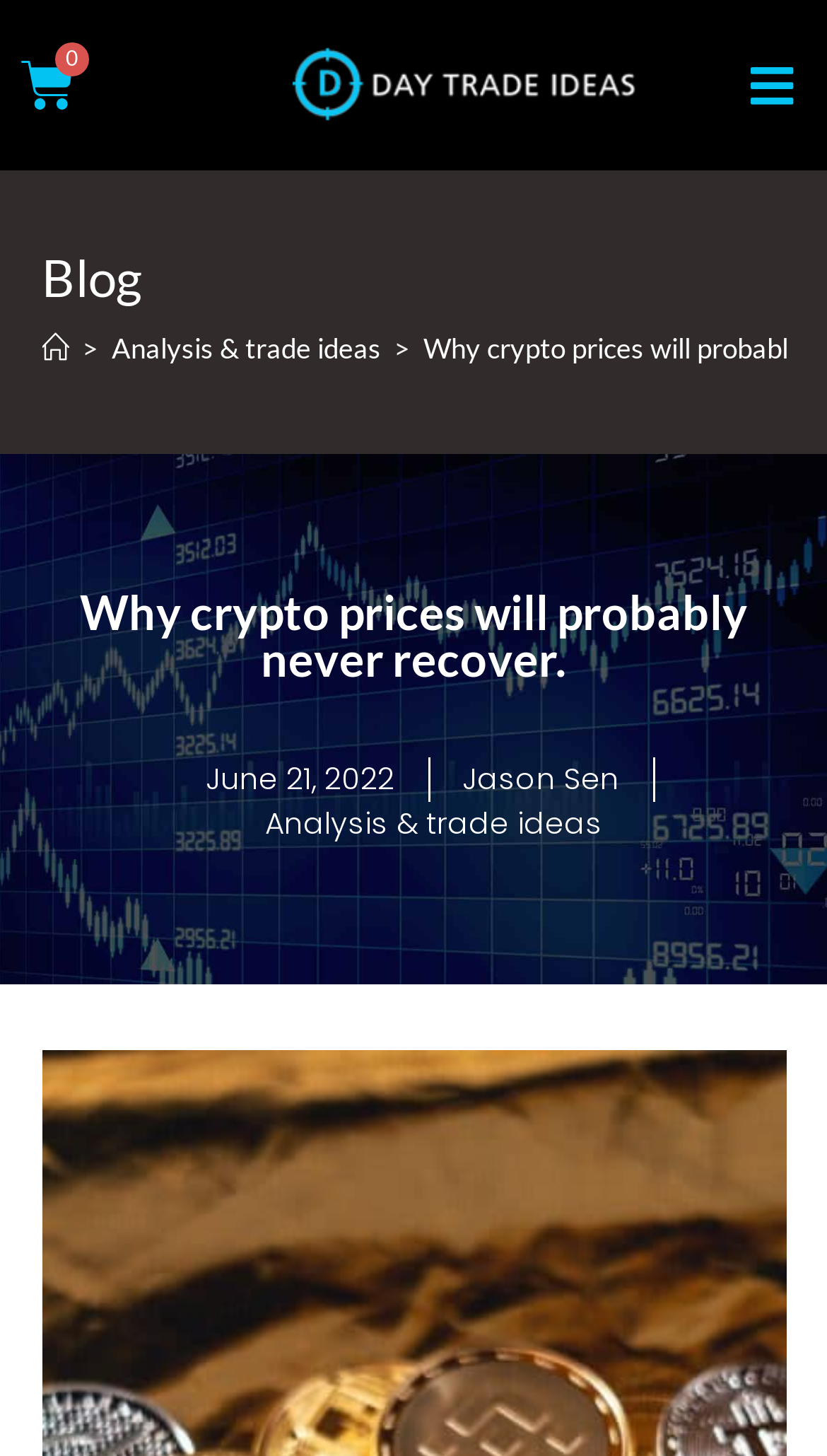Who is the author of the current article?
Using the image as a reference, deliver a detailed and thorough answer to the question.

I found the author's name by looking at the link element with the text 'Jason Sen', which is located below the article title and above the publication date.